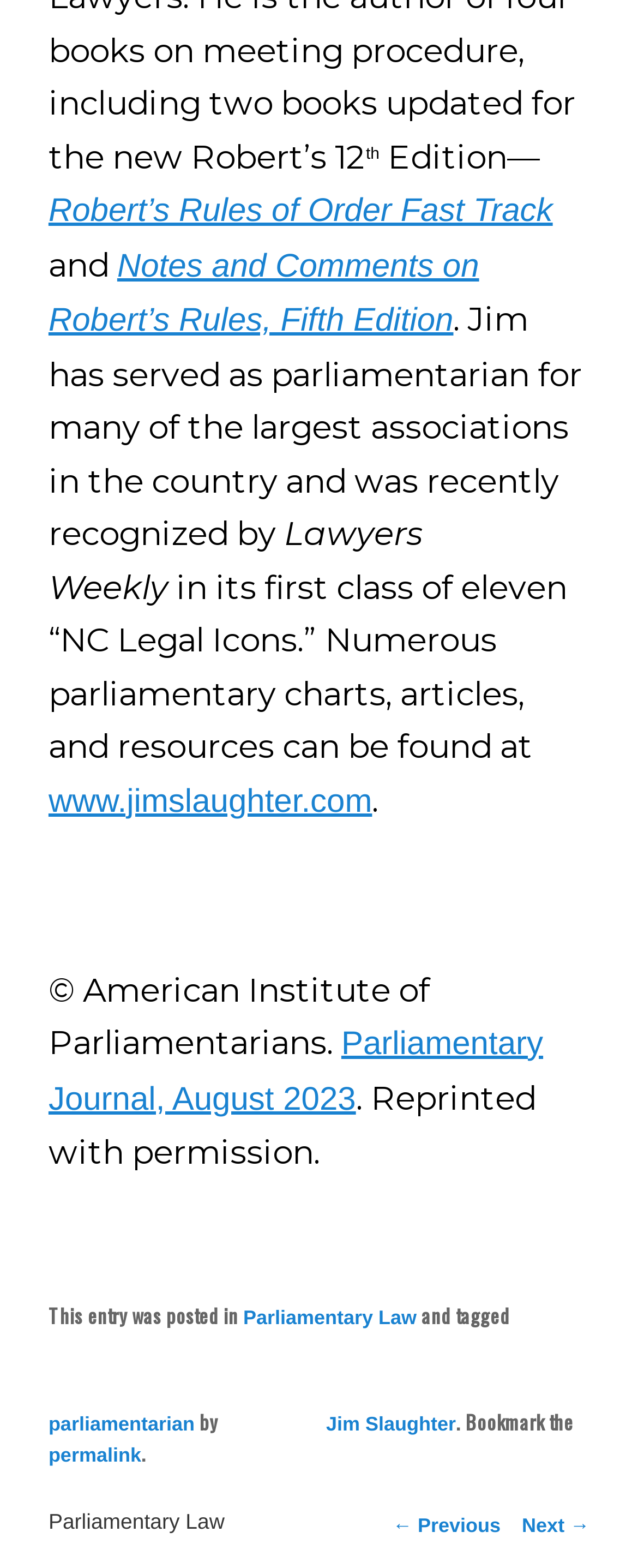Please identify the bounding box coordinates of the region to click in order to complete the task: "Visit Jim Slaughter's website". The coordinates must be four float numbers between 0 and 1, specified as [left, top, right, bottom].

[0.076, 0.499, 0.583, 0.522]